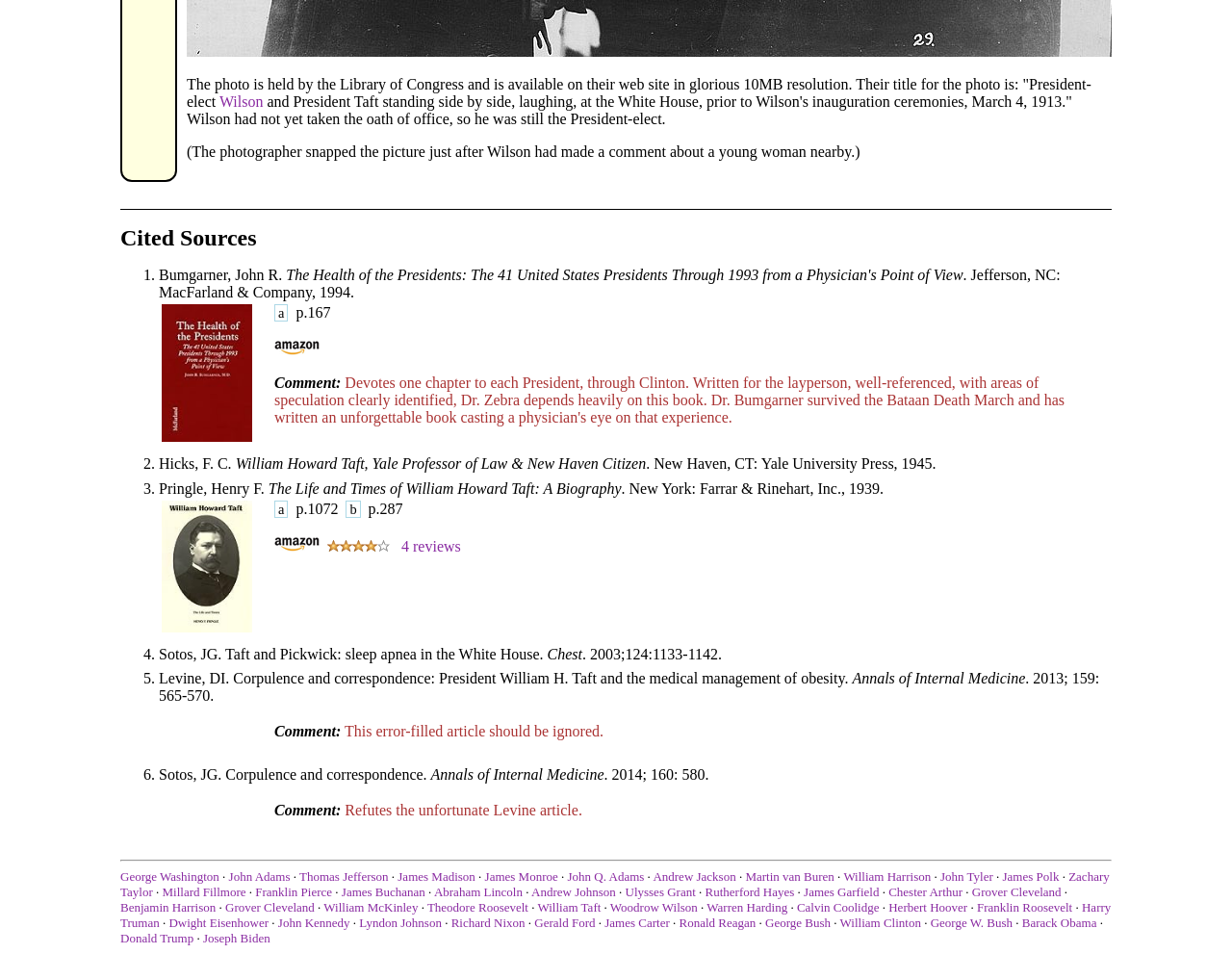Please determine the bounding box of the UI element that matches this description: John Q. Adams. The coordinates should be given as (top-left x, top-left y, bottom-right x, bottom-right y), with all values between 0 and 1.

[0.461, 0.911, 0.523, 0.926]